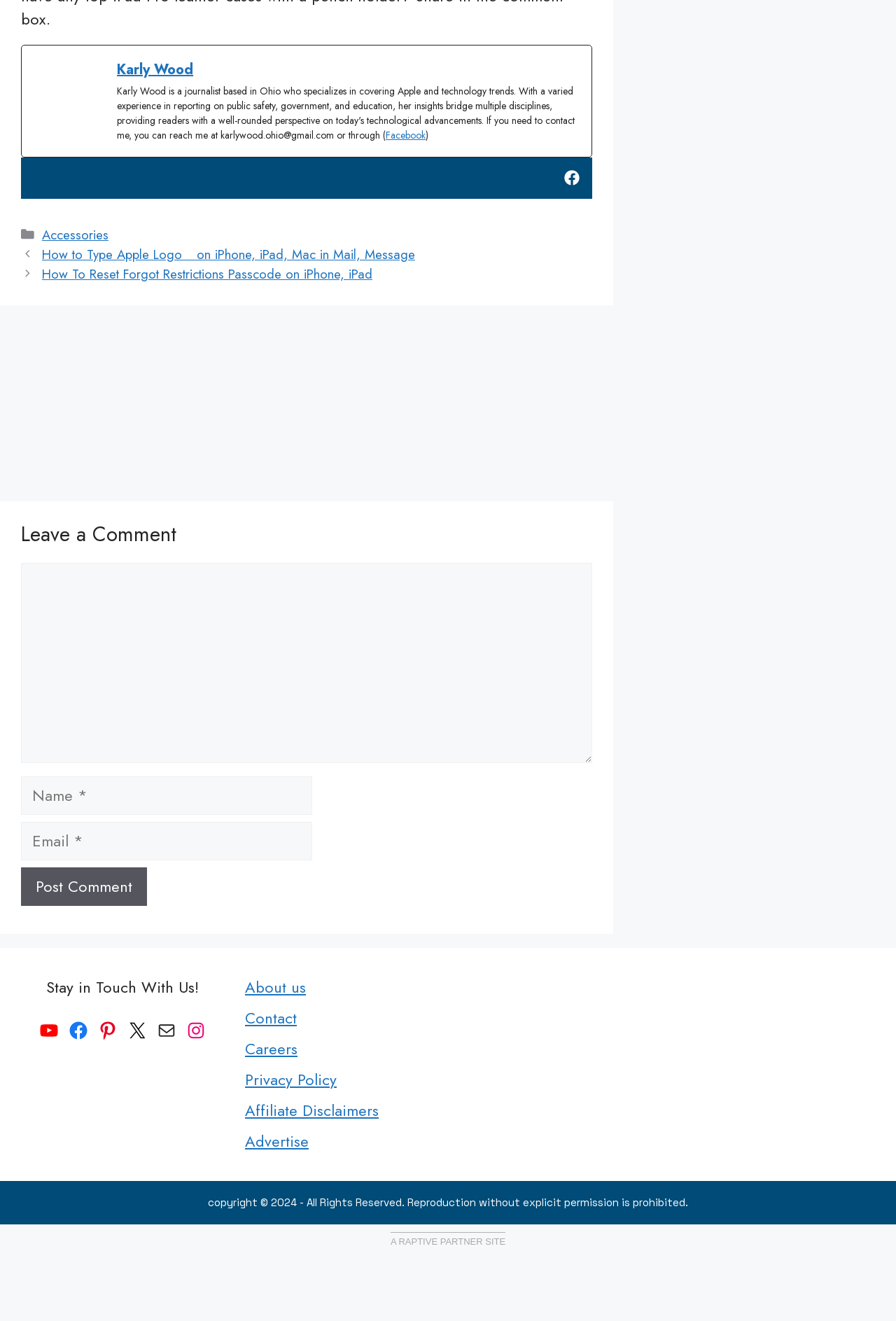Please identify the bounding box coordinates of the area that needs to be clicked to fulfill the following instruction: "Read the article about France's fight against 'meat names' on plant-based meat labelling."

None